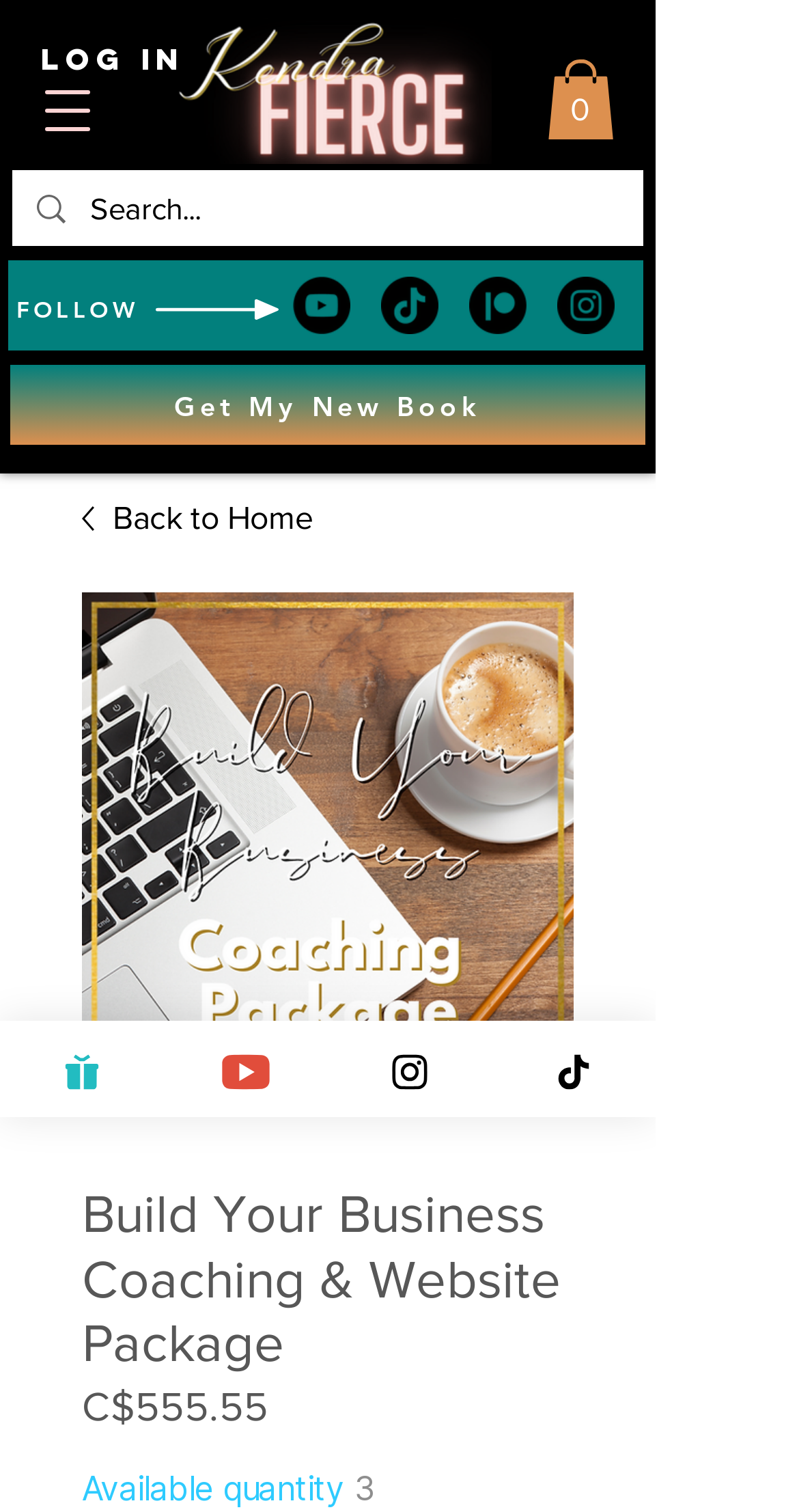What is the logo of Kendra Fierce?
Give a single word or phrase as your answer by examining the image.

Kendra Fierce Logo.png